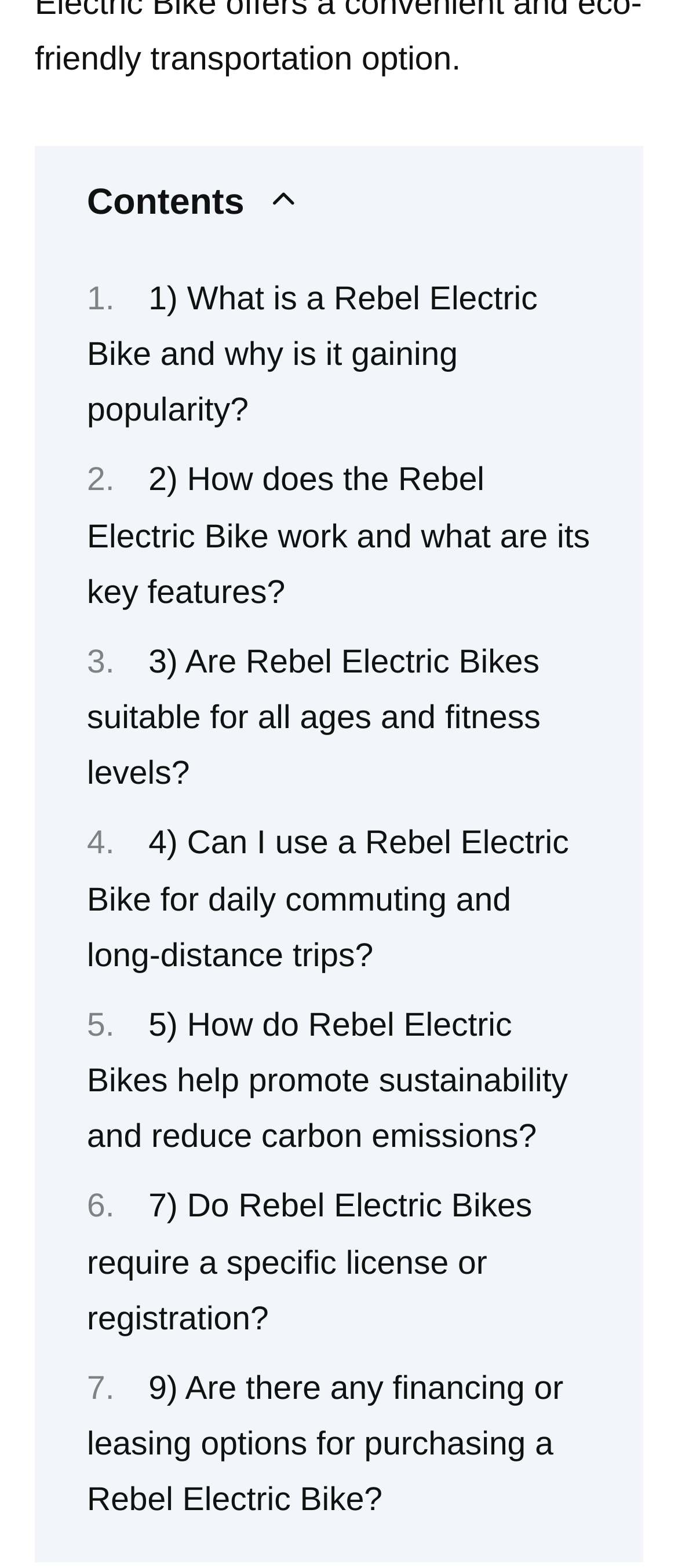Is there a link about daily commuting?
Observe the image and answer the question with a one-word or short phrase response.

Yes